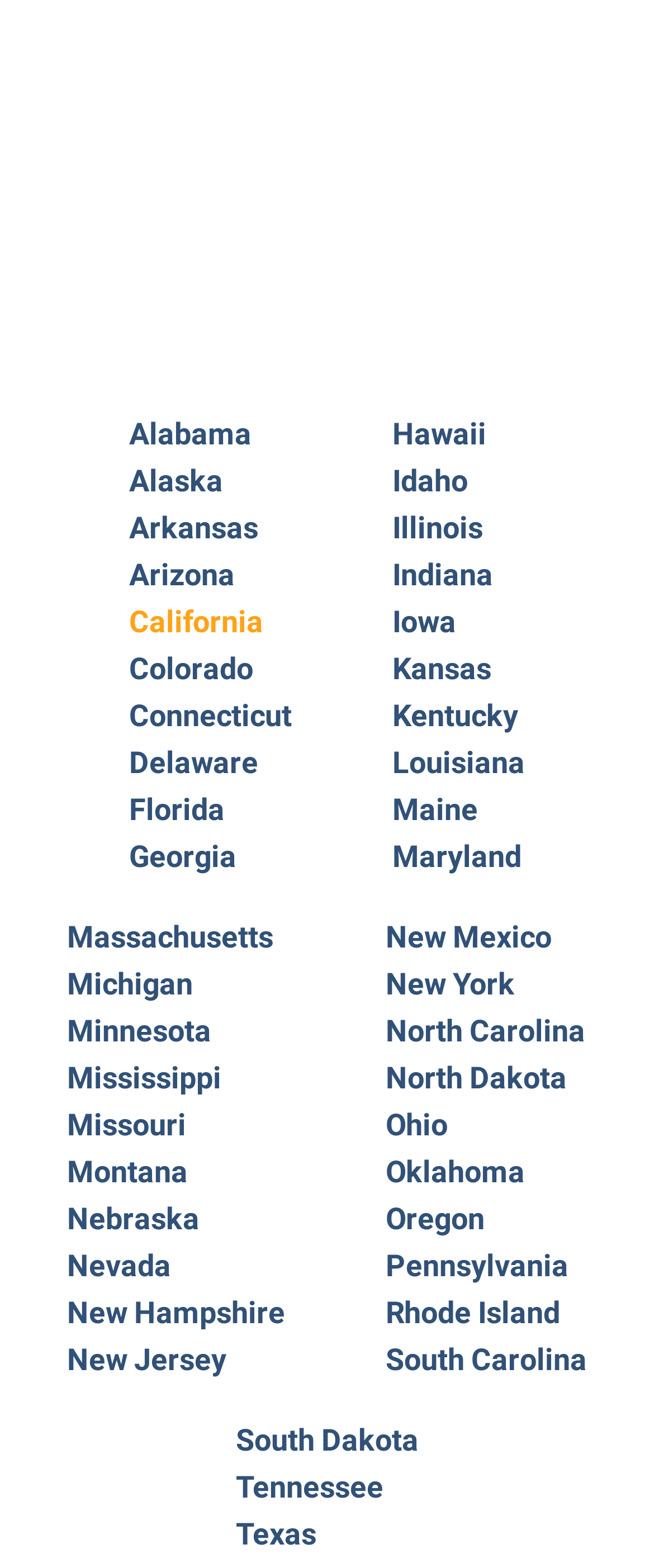Determine the coordinates of the bounding box that should be clicked to complete the instruction: "Explore Hawaii". The coordinates should be represented by four float numbers between 0 and 1: [left, top, right, bottom].

[0.549, 0.262, 0.854, 0.292]